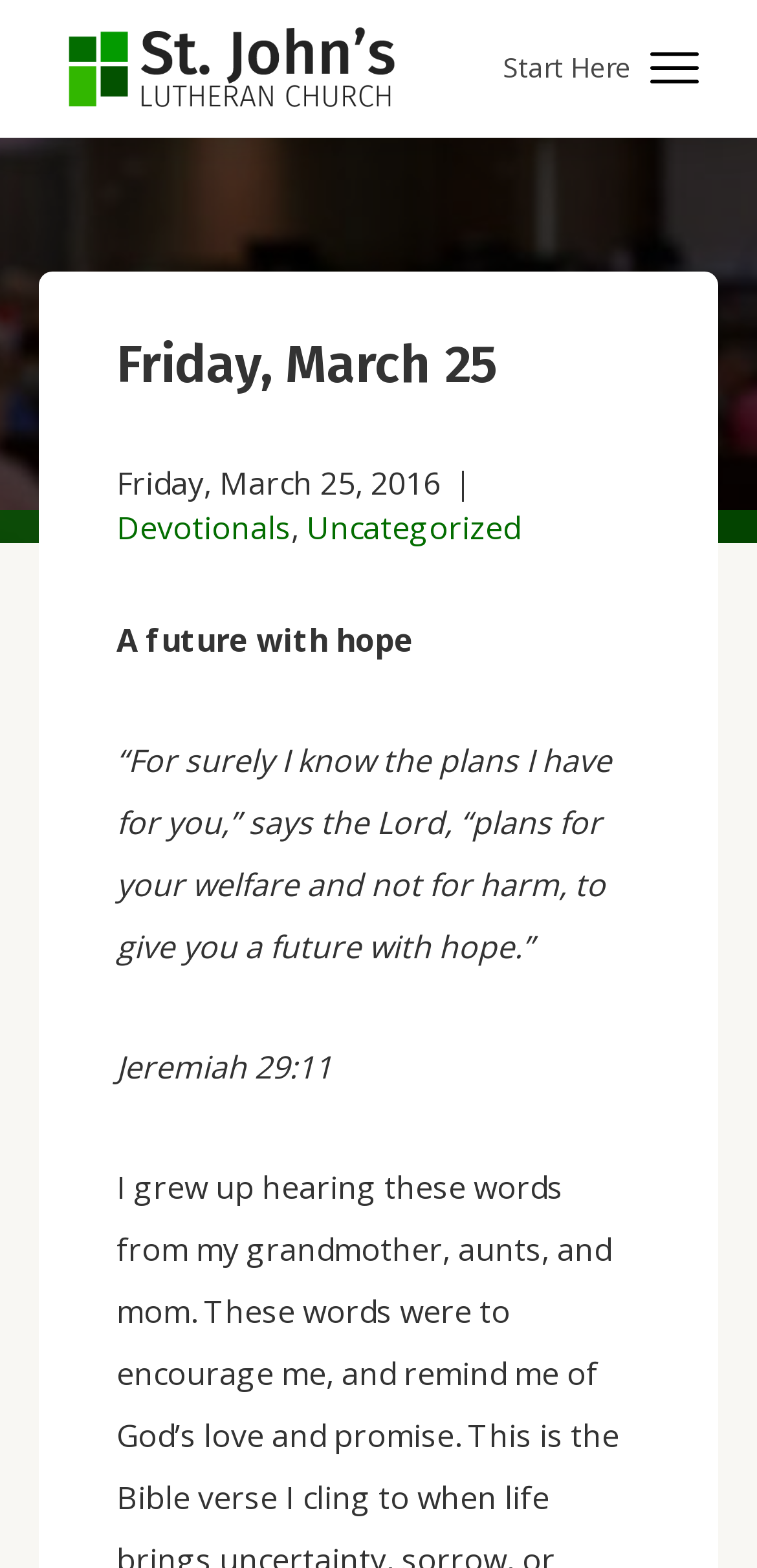What is the theme of the quote on the webpage? Based on the screenshot, please respond with a single word or phrase.

Hope